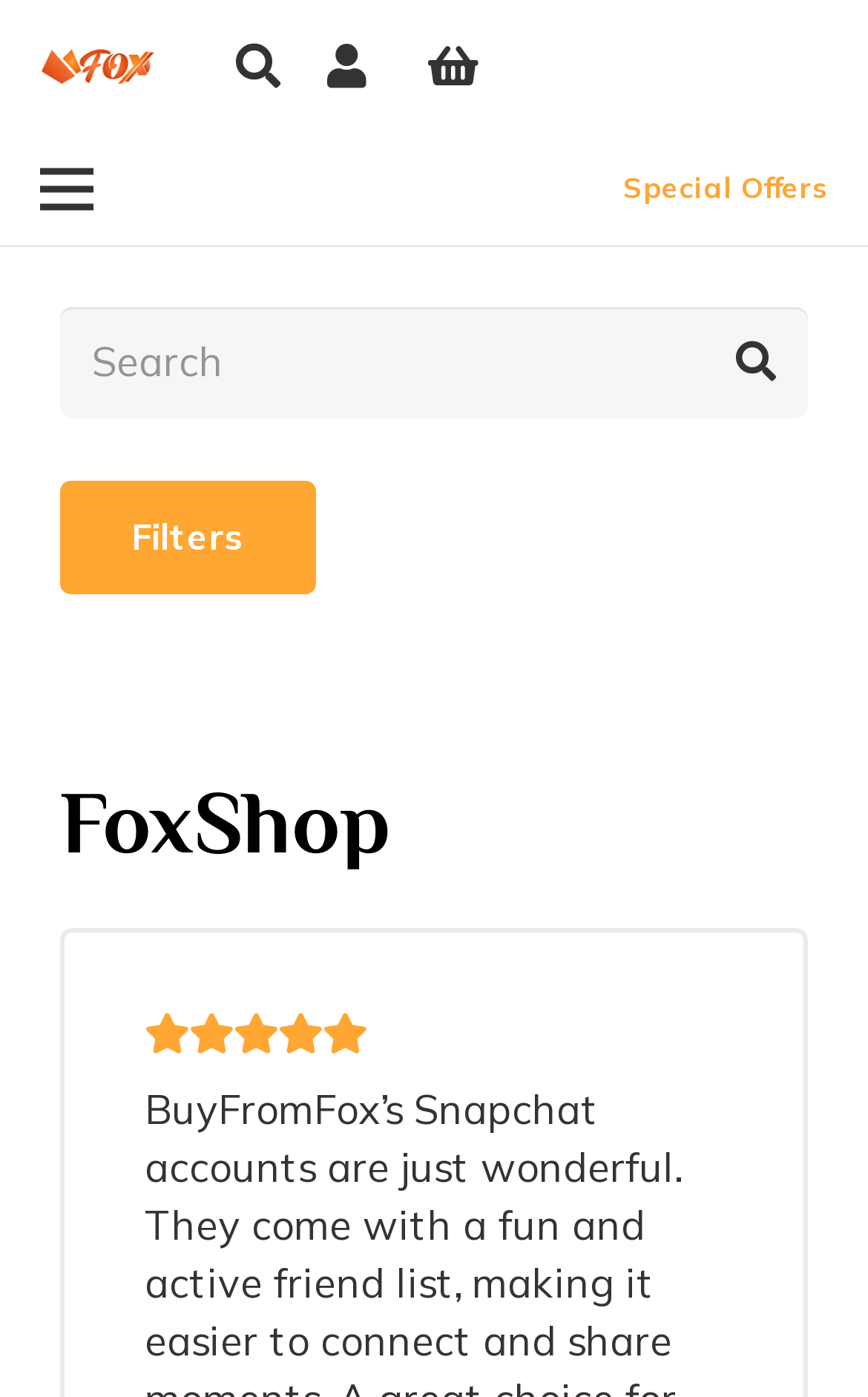From the webpage screenshot, identify the region described by aria-label="Menu". Provide the bounding box coordinates as (top-left x, top-left y, bottom-right x, bottom-right y), with each value being a floating point number between 0 and 1.

[0.009, 0.096, 0.145, 0.175]